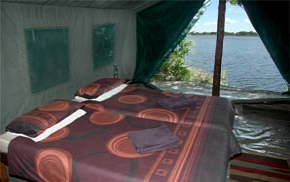What type of beds are inside the chalet?
Ensure your answer is thorough and detailed.

The caption describes the interior of the chalet, mentioning that two twin beds are adorned with colorful bedding, indicating the type of beds present inside the chalet.